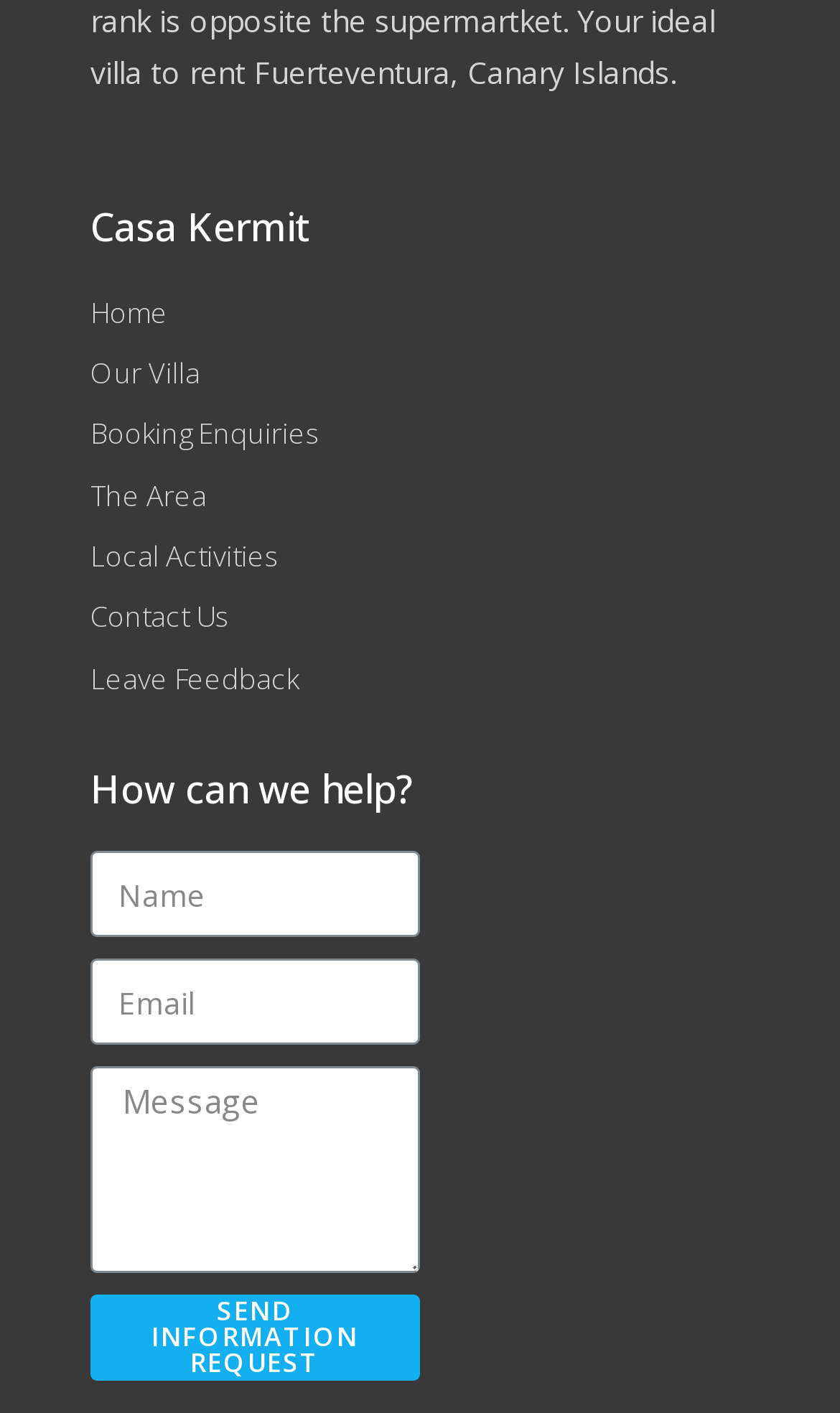Please provide a short answer using a single word or phrase for the question:
What is the purpose of the textboxes?

To send information request